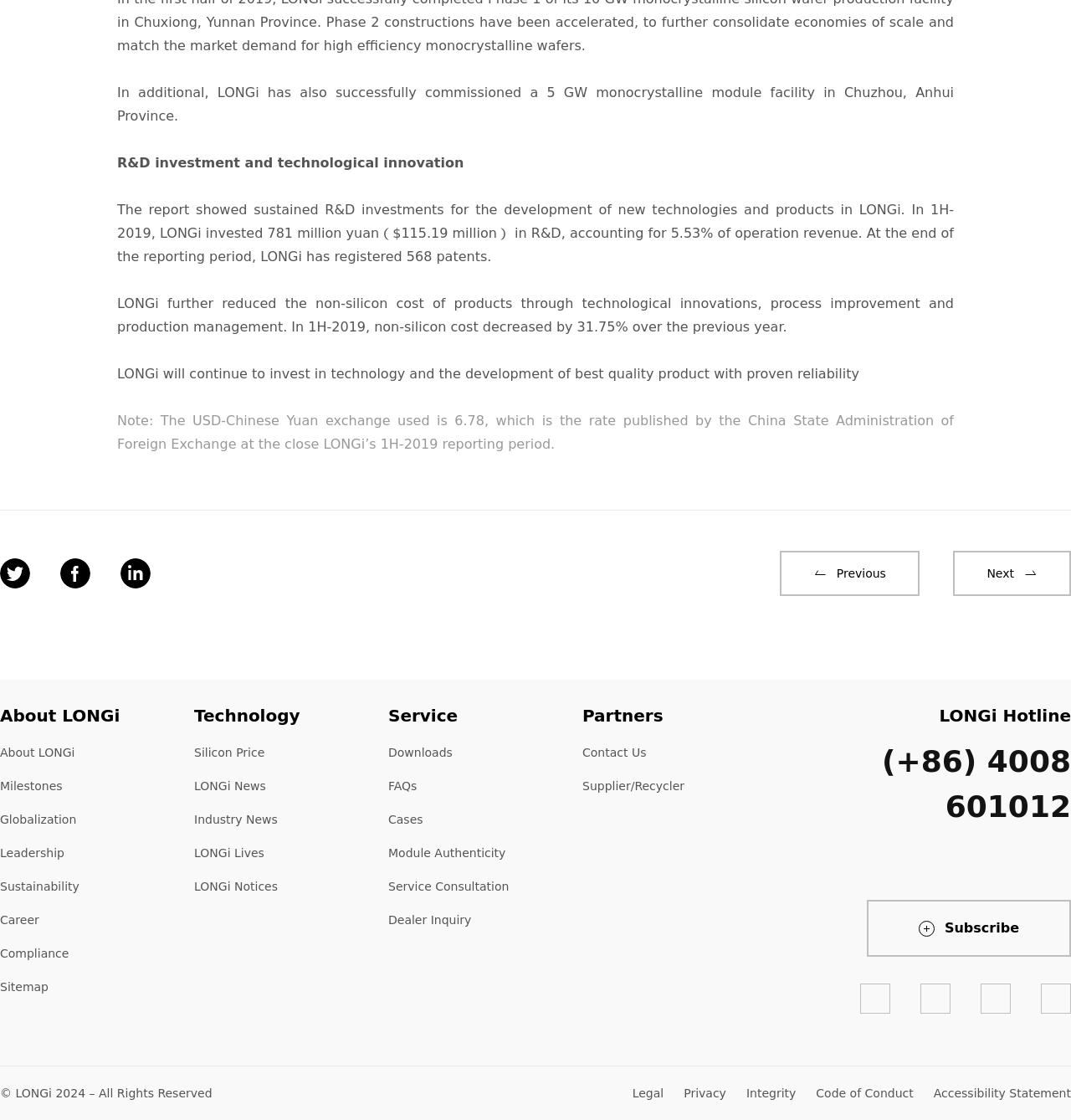Give a one-word or one-phrase response to the question: 
What social media platforms are linked on the webpage?

Twitter, Facebook, YouTube, LinkedIn